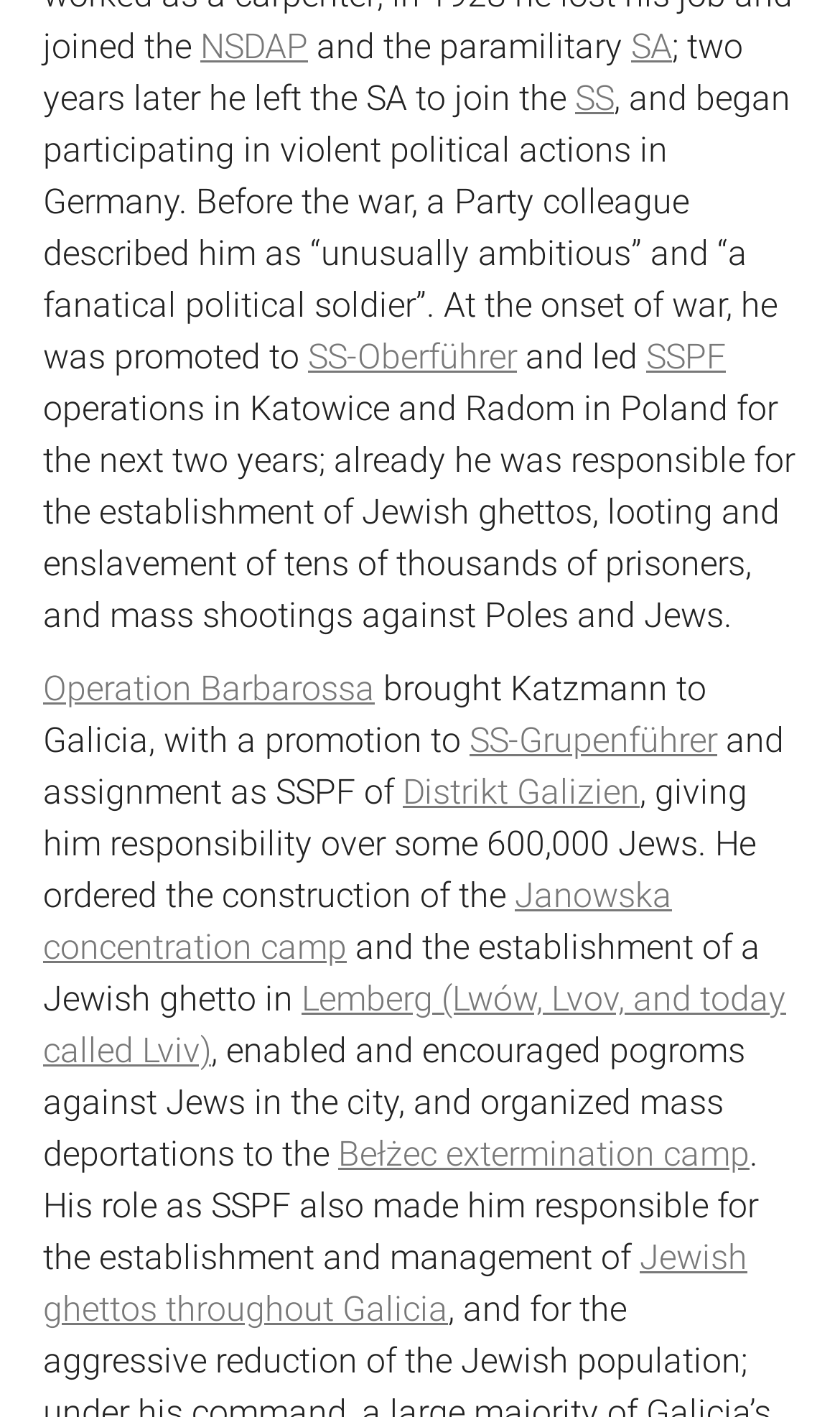Find the bounding box coordinates of the element you need to click on to perform this action: 'Request a quote'. The coordinates should be represented by four float values between 0 and 1, in the format [left, top, right, bottom].

None